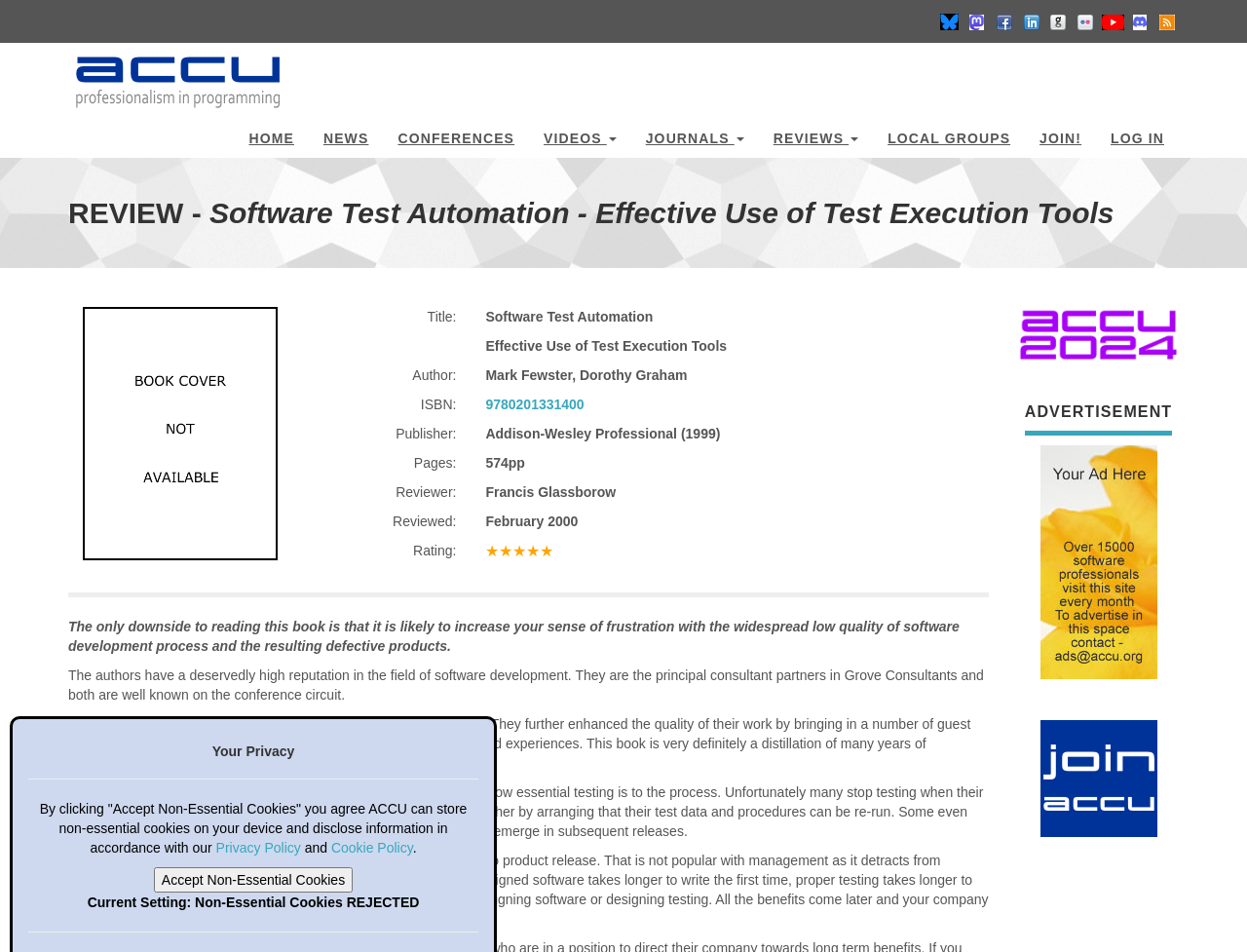Please identify the coordinates of the bounding box that should be clicked to fulfill this instruction: "Click the 'JOIN!' link".

[0.822, 0.12, 0.879, 0.166]